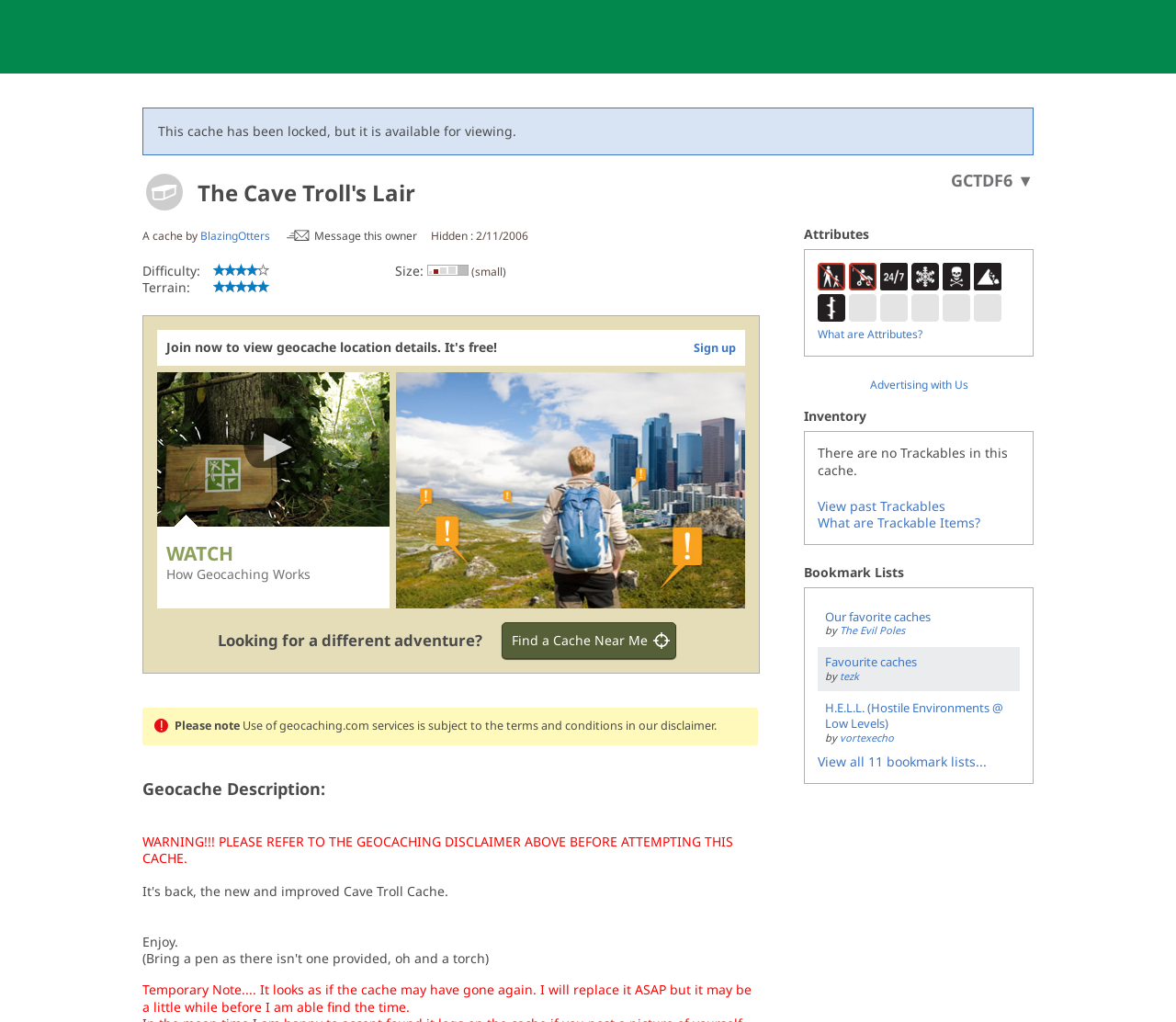How many bookmark lists are associated with this geocache?
Can you offer a detailed and complete answer to this question?

The number of bookmark lists associated with this geocache can be found in the link 'View all 11 bookmark lists...' at the bottom of the page, which indicates that there are 11 bookmark lists.